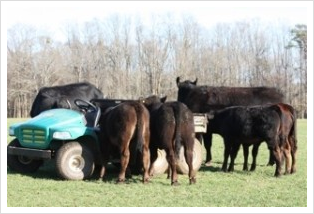Offer a detailed account of the various components present in the image.

In this lively farm scene, a group of cows approaches a small, teal utility vehicle parked in an open grassy field. The cows, predominantly dark in color, gather around the vehicle, their tails swishing in curiosity. In the background, trees stand bare against a clear blue sky, hinting at the early spring season. This image captures the everyday life on a farm, showcasing the interaction between the animals and their environment, as well as the simple yet charming moments that occur in rural life. The scene conveys a sense of tranquility and connection to nature, emphasizing the close relationship between farmers and their livestock.